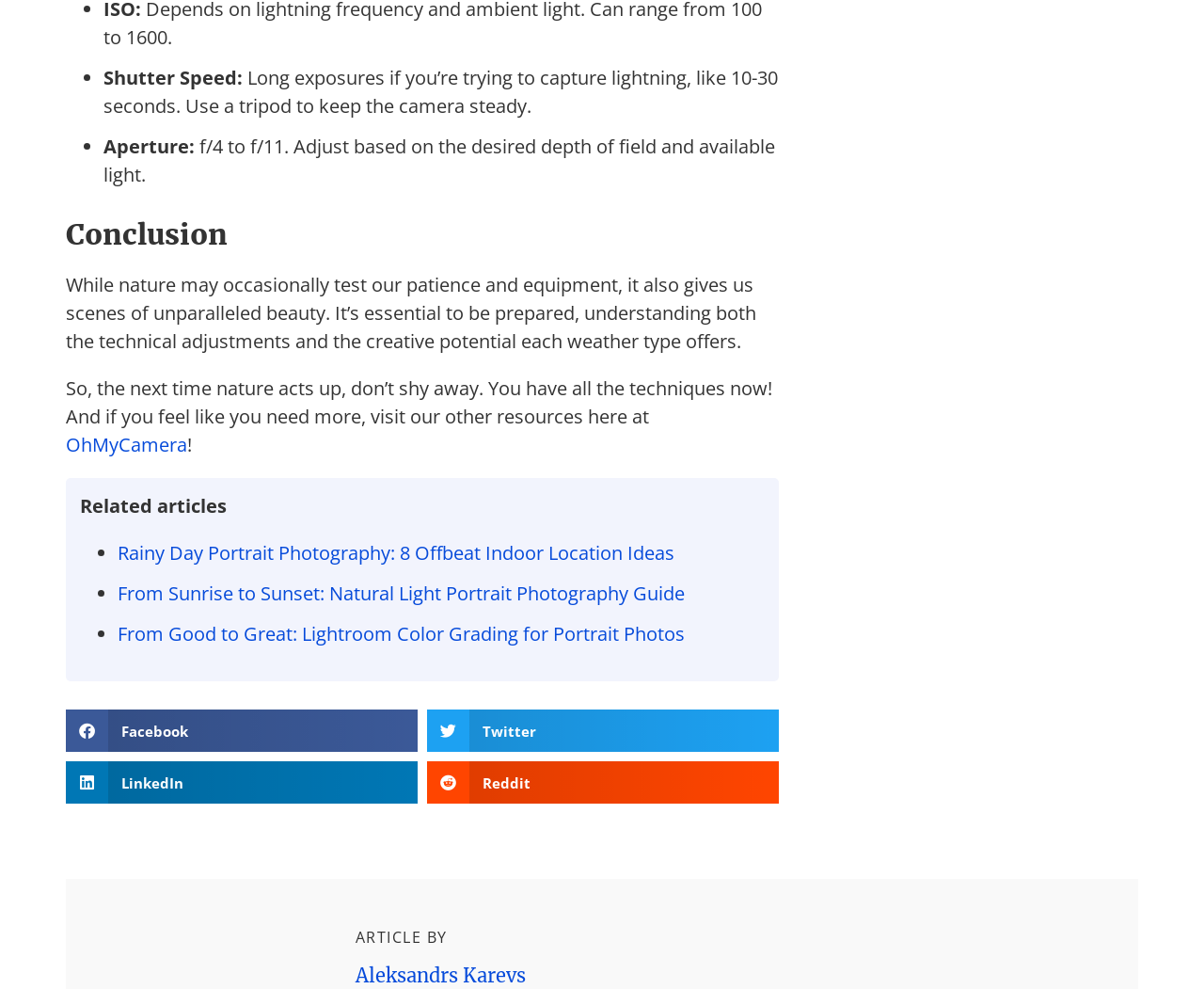Extract the bounding box for the UI element that matches this description: "Facebook".

[0.055, 0.718, 0.347, 0.76]